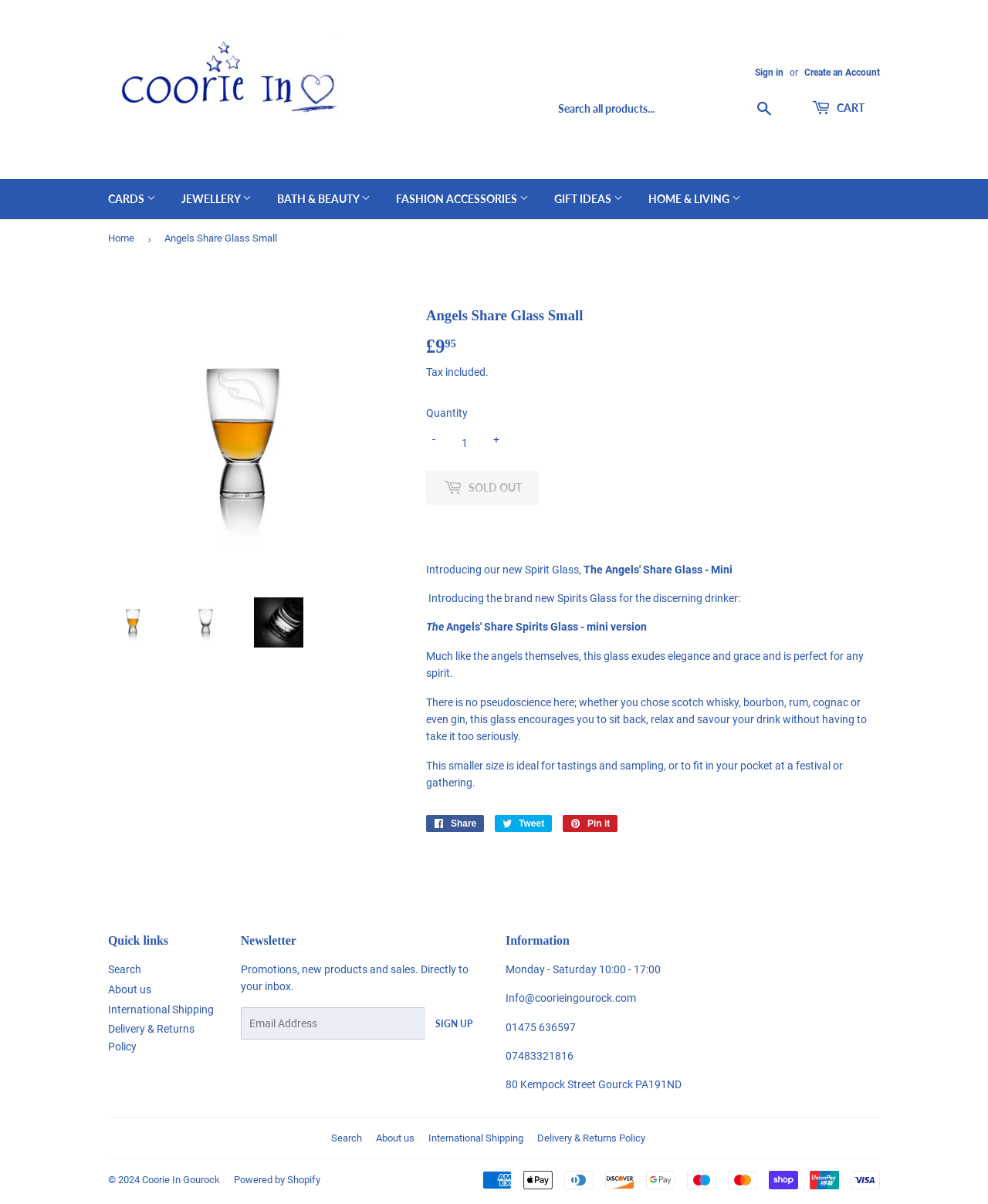Determine the coordinates of the bounding box for the clickable area needed to execute this instruction: "Search all products".

[0.557, 0.076, 0.791, 0.104]